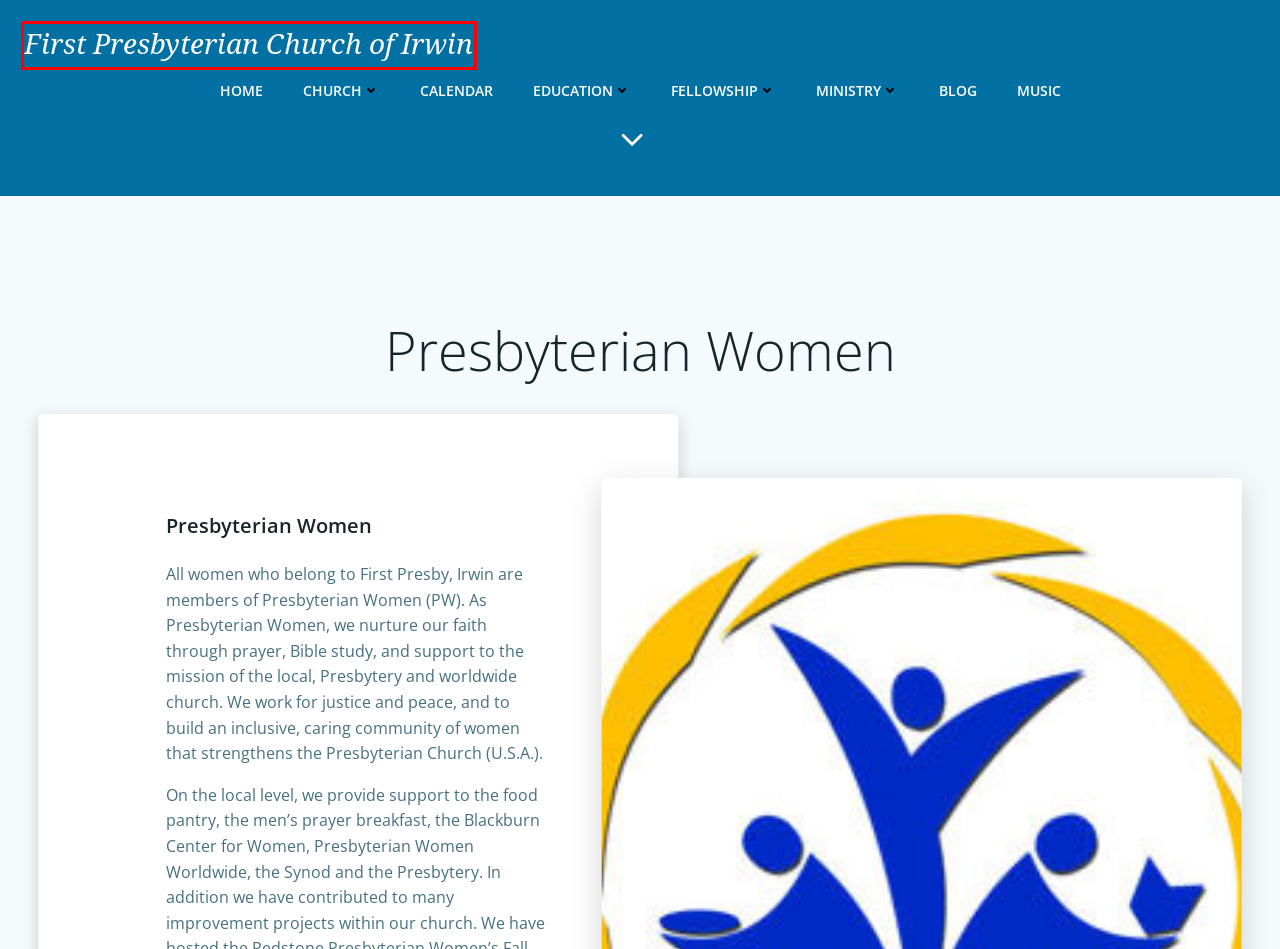You are given a screenshot of a webpage with a red rectangle bounding box around an element. Choose the best webpage description that matches the page after clicking the element in the bounding box. Here are the candidates:
A. Education – First Presbyterian Church of Irwin
B. First Presbyterian Church of Irwin – Come Worship With Us!
C. Blog – First Presbyterian Church of Irwin
D. Music – First Presbyterian Church of Irwin
E. Fellowship – First Presbyterian Church of Irwin
F. Calendar - View by Calendar
G. Ministry – First Presbyterian Church of Irwin
H. Church – First Presbyterian Church of Irwin

B